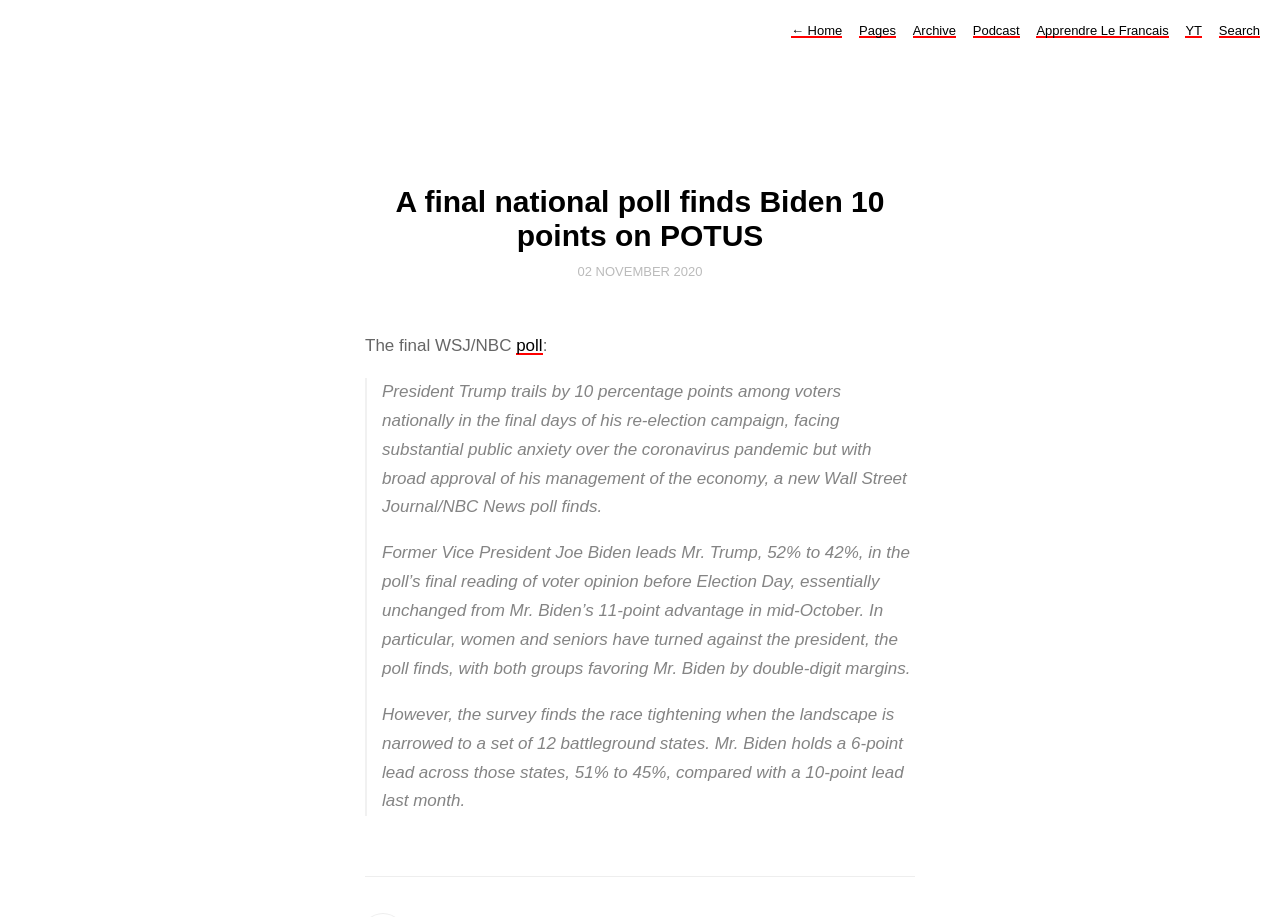How many battleground states are mentioned in the article?
Refer to the screenshot and deliver a thorough answer to the question presented.

The article mentions that 'the race tightening when the landscape is narrowed to a set of 12 battleground states', which indicates that 12 battleground states are being referred to.